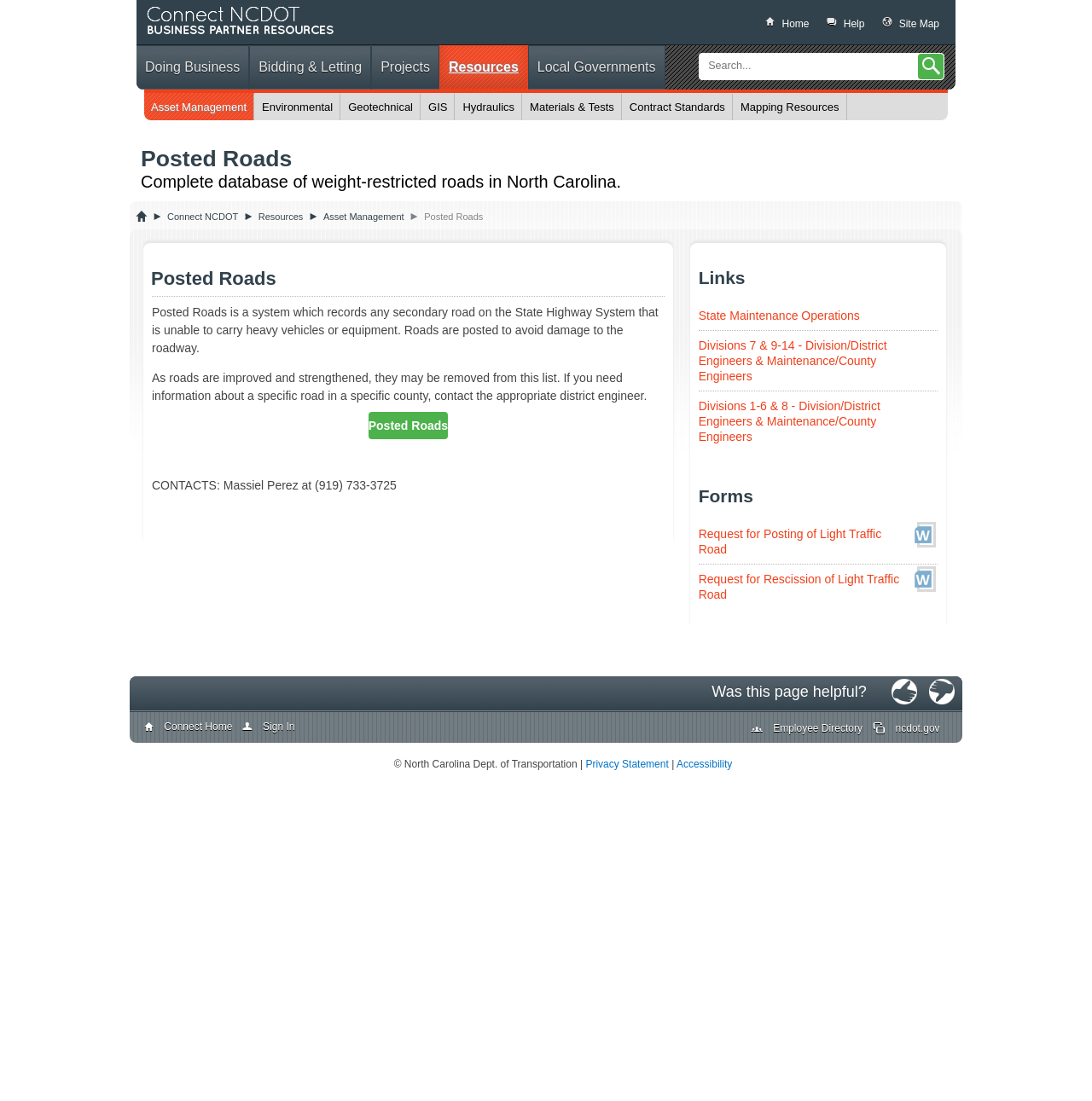Give a one-word or one-phrase response to the question: 
What can be removed from the Posted Roads list?

Improved roads